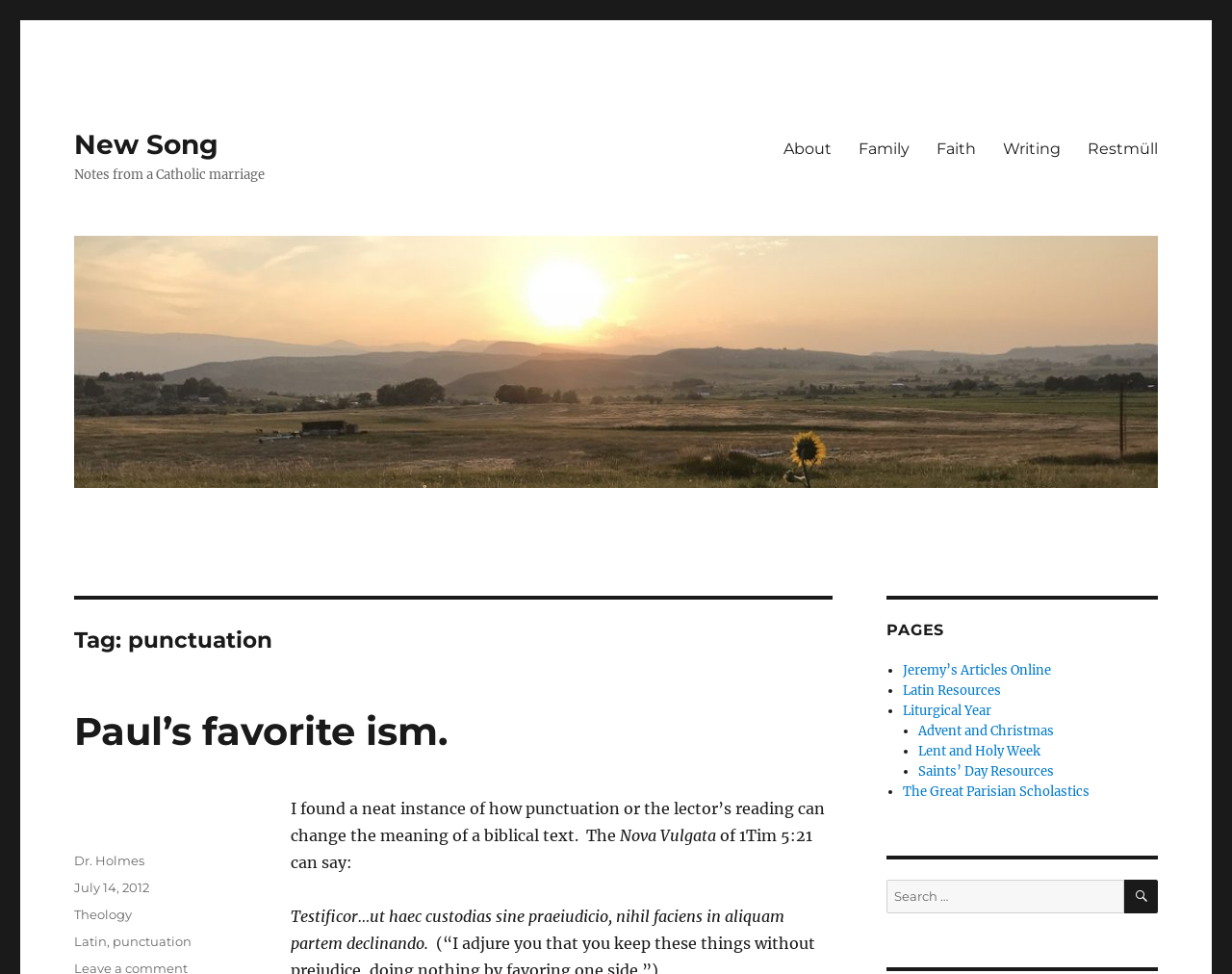Locate the bounding box coordinates of the element I should click to achieve the following instruction: "Read the 'Paul’s favorite ism.' article".

[0.06, 0.726, 0.363, 0.774]